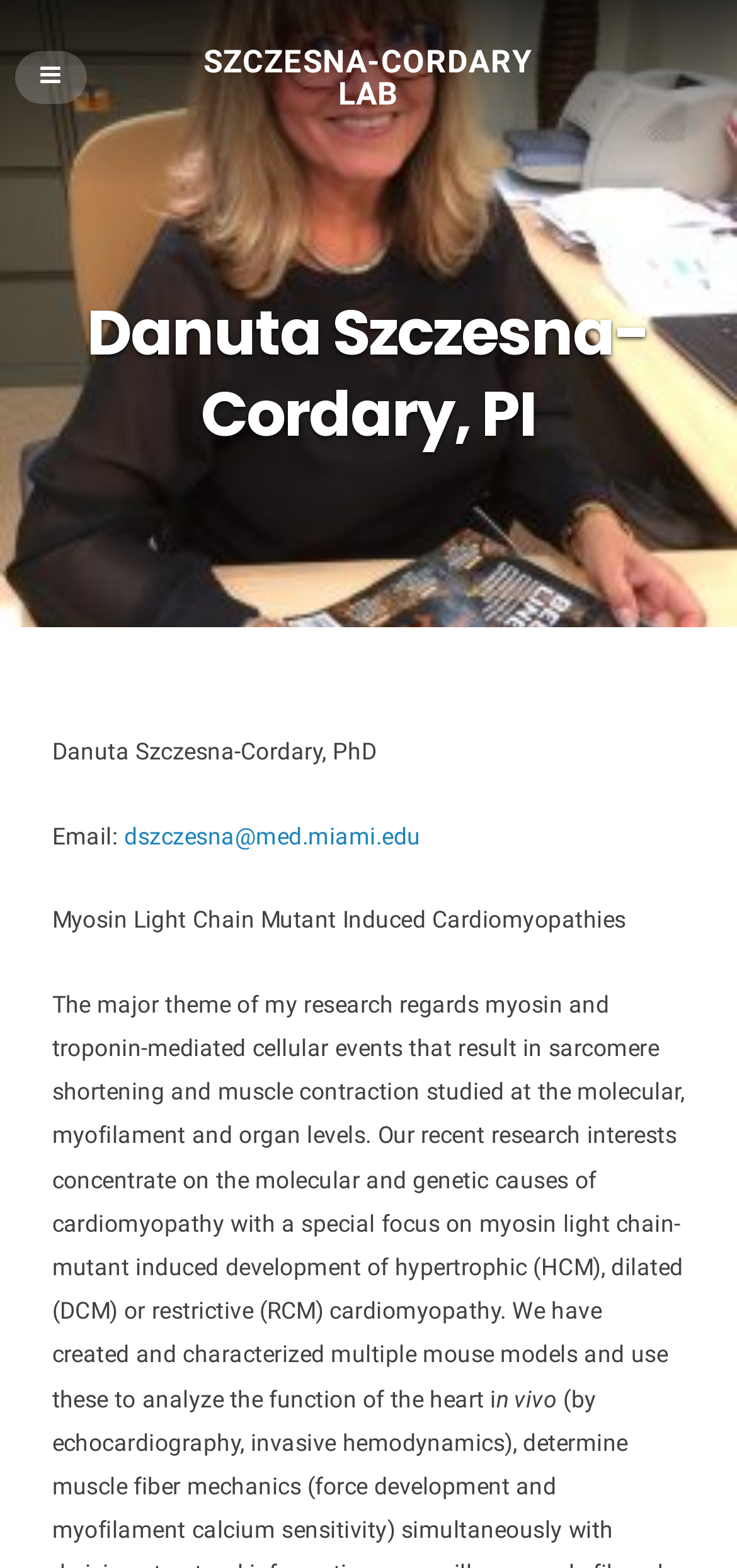What is the researcher's email?
Examine the image and give a concise answer in one word or a short phrase.

dszczesna@med.miami.edu